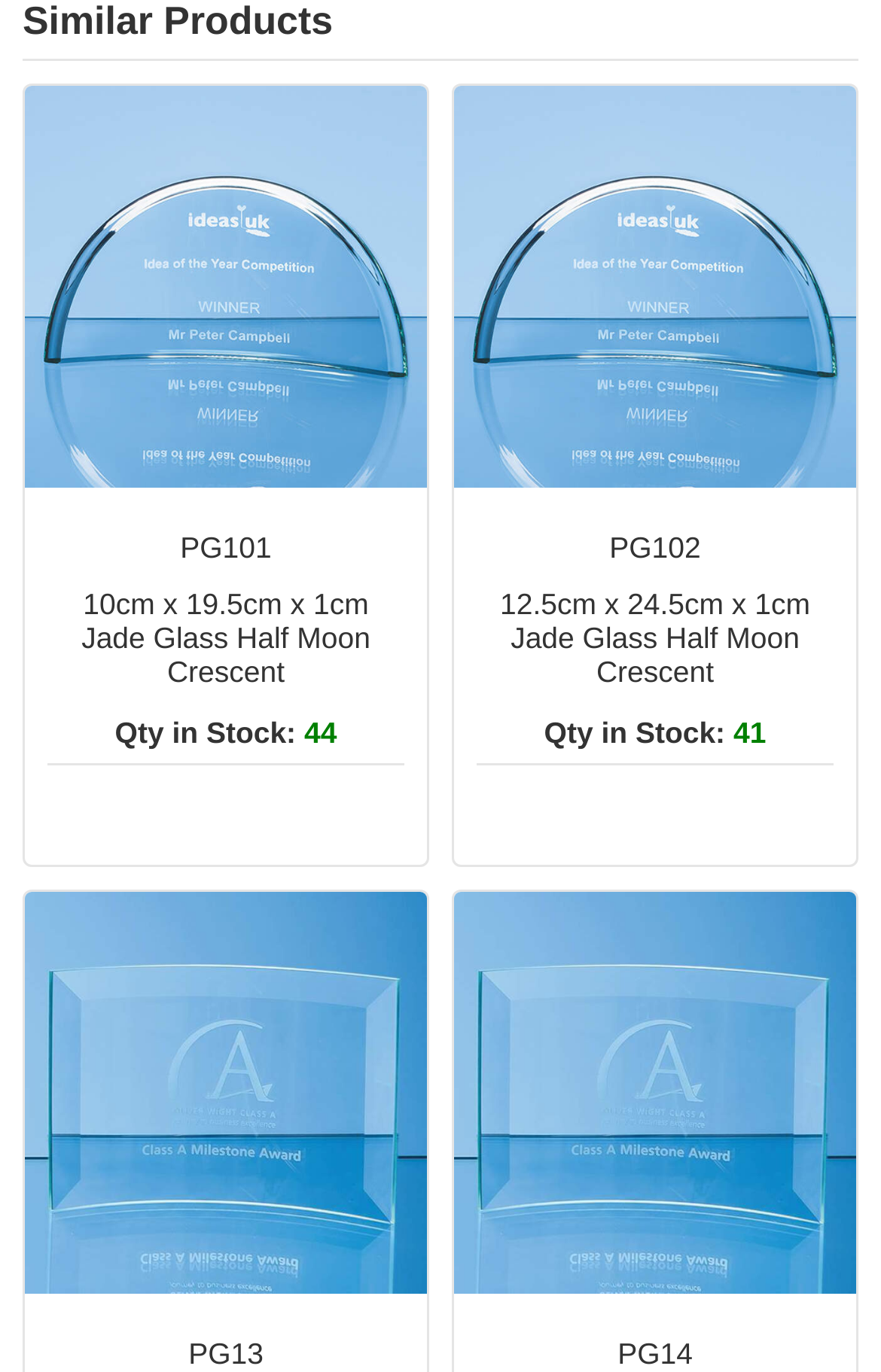Please answer the following question as detailed as possible based on the image: 
What is the product name of the first item?

I looked at the first article element and found a link element with an OCR text '10cm x 19.5cm x 1cm Jade Glass Half Moon Crescent', which is likely to be the product name.